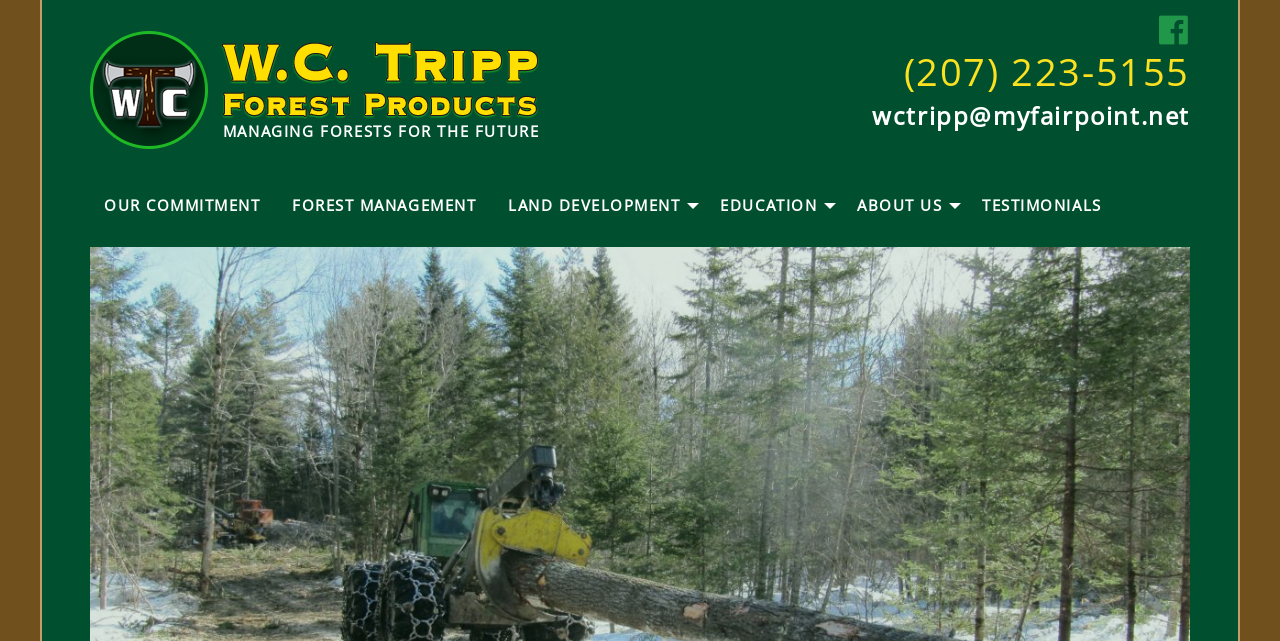Can you find the bounding box coordinates of the area I should click to execute the following instruction: "Call the phone number"?

[0.59, 0.05, 0.93, 0.154]